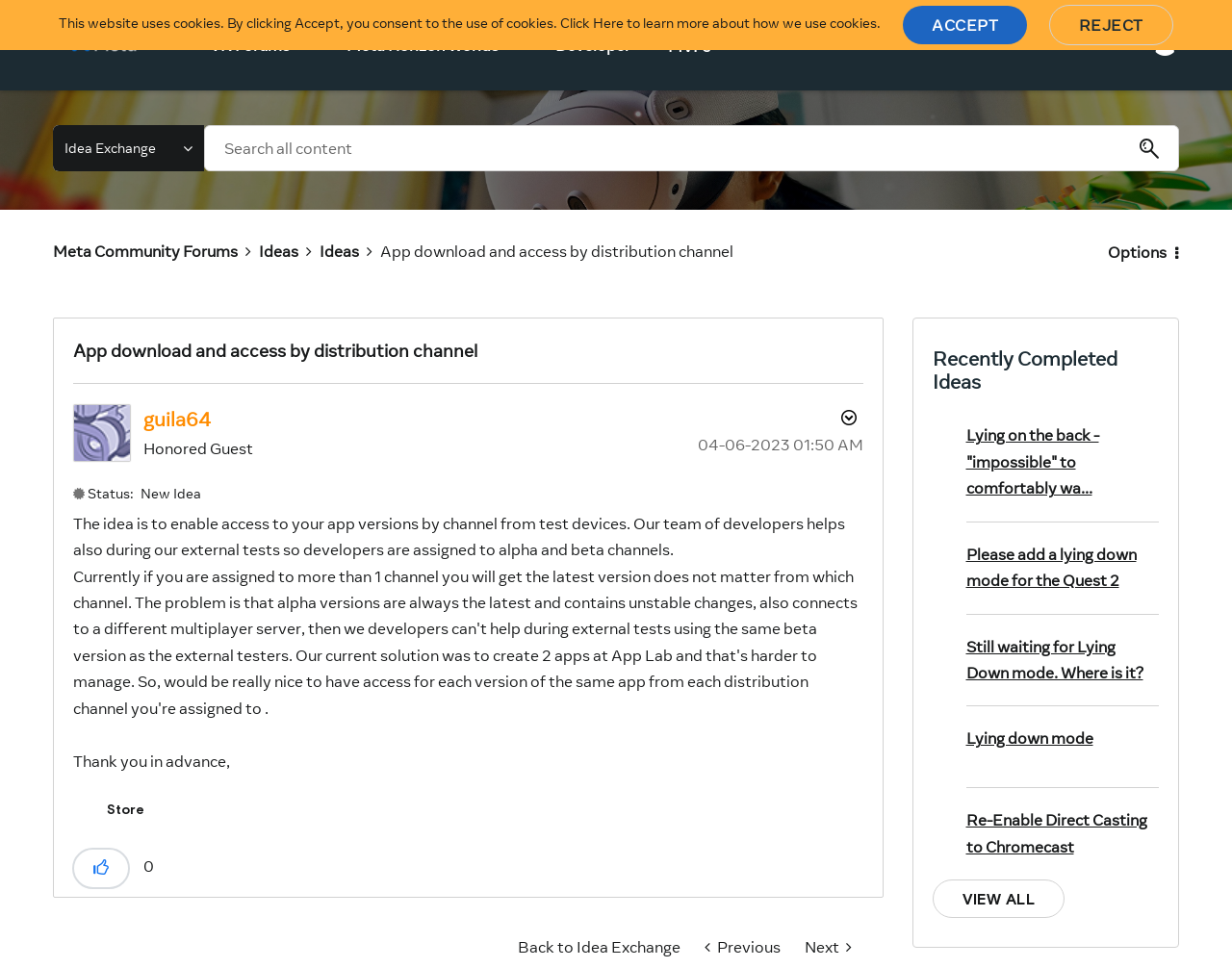What is the status of the idea 'App download and access by distribution channel'?
We need a detailed and meticulous answer to the question.

I found the answer by looking at the text next to the 'Status:' label, which says 'New Idea'.